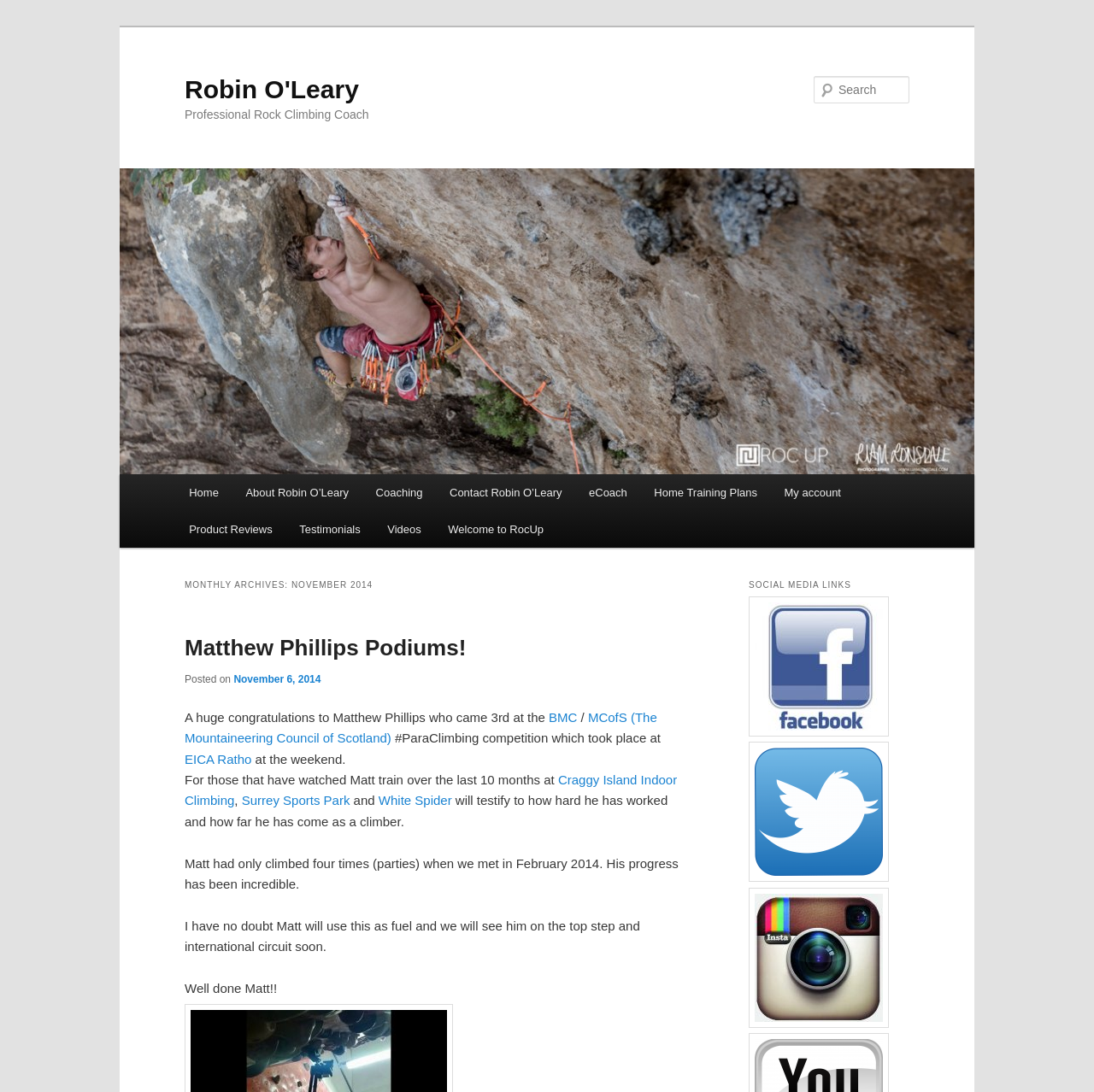Provide the bounding box coordinates of the section that needs to be clicked to accomplish the following instruction: "View Coaching page."

[0.331, 0.434, 0.399, 0.468]